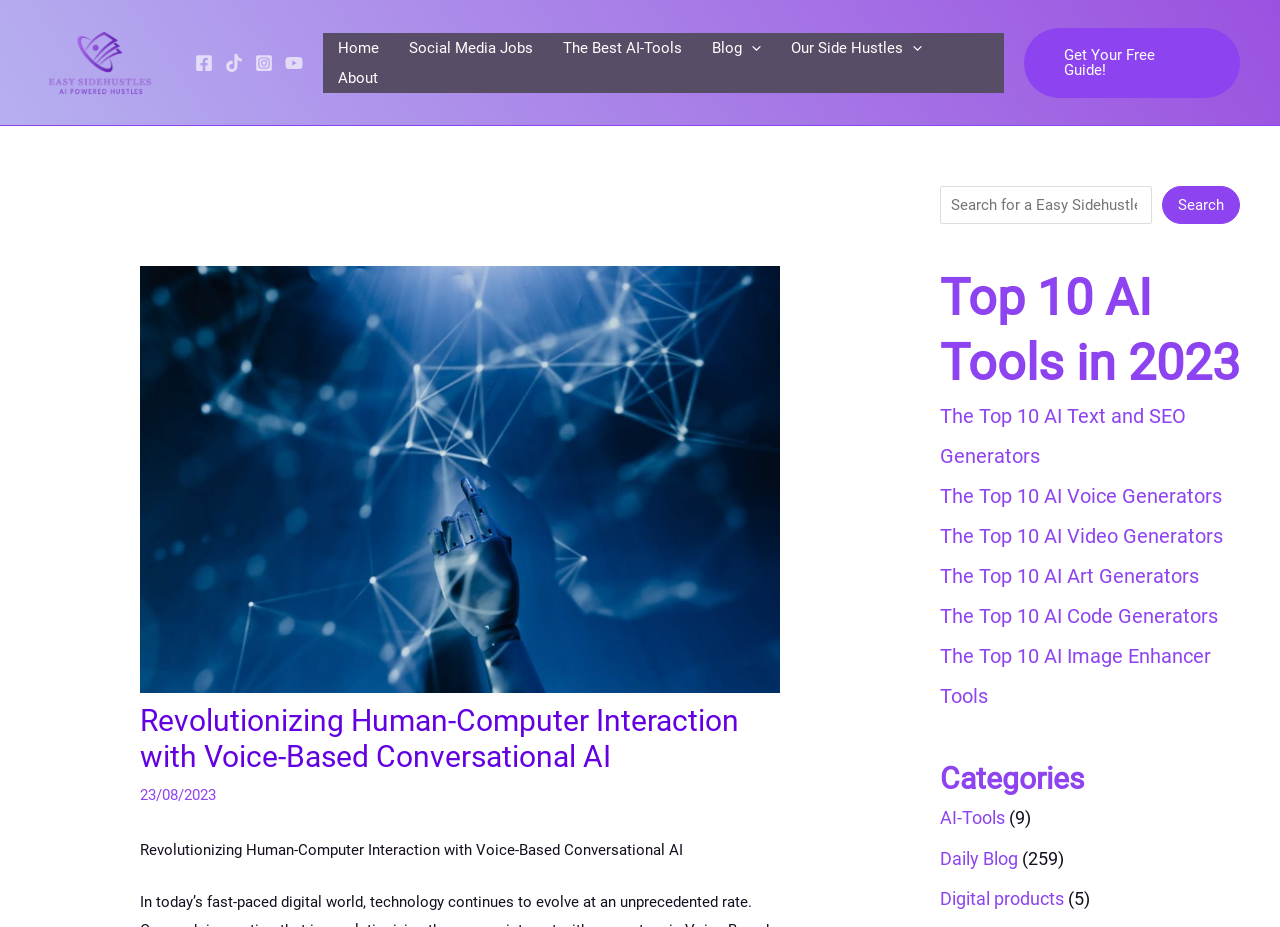Pinpoint the bounding box coordinates of the clickable element to carry out the following instruction: "Search for something."

[0.734, 0.201, 0.969, 0.242]